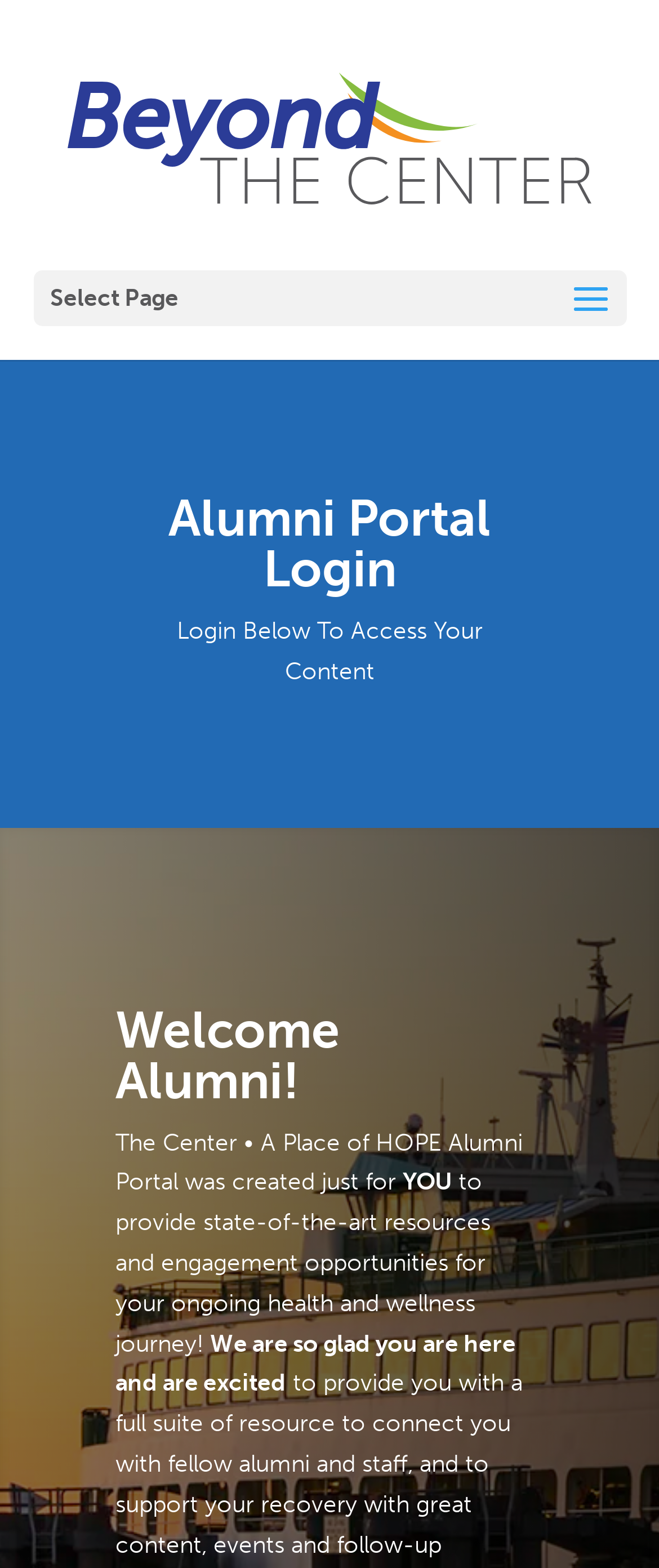What is the relationship between the portal and its users?
Using the information from the image, give a concise answer in one word or a short phrase.

Exclusive